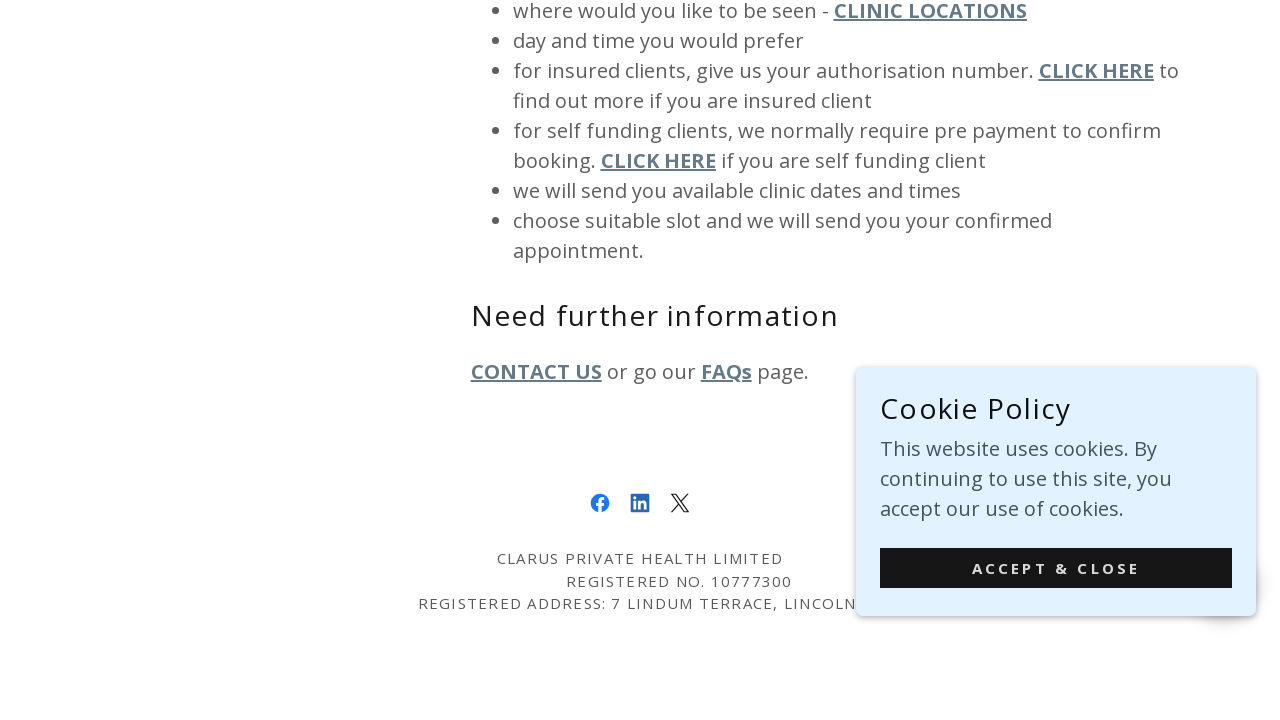Provide the bounding box coordinates for the specified HTML element described in this description: "Home". The coordinates should be four float numbers ranging from 0 to 1, in the format [left, top, right, bottom].

None